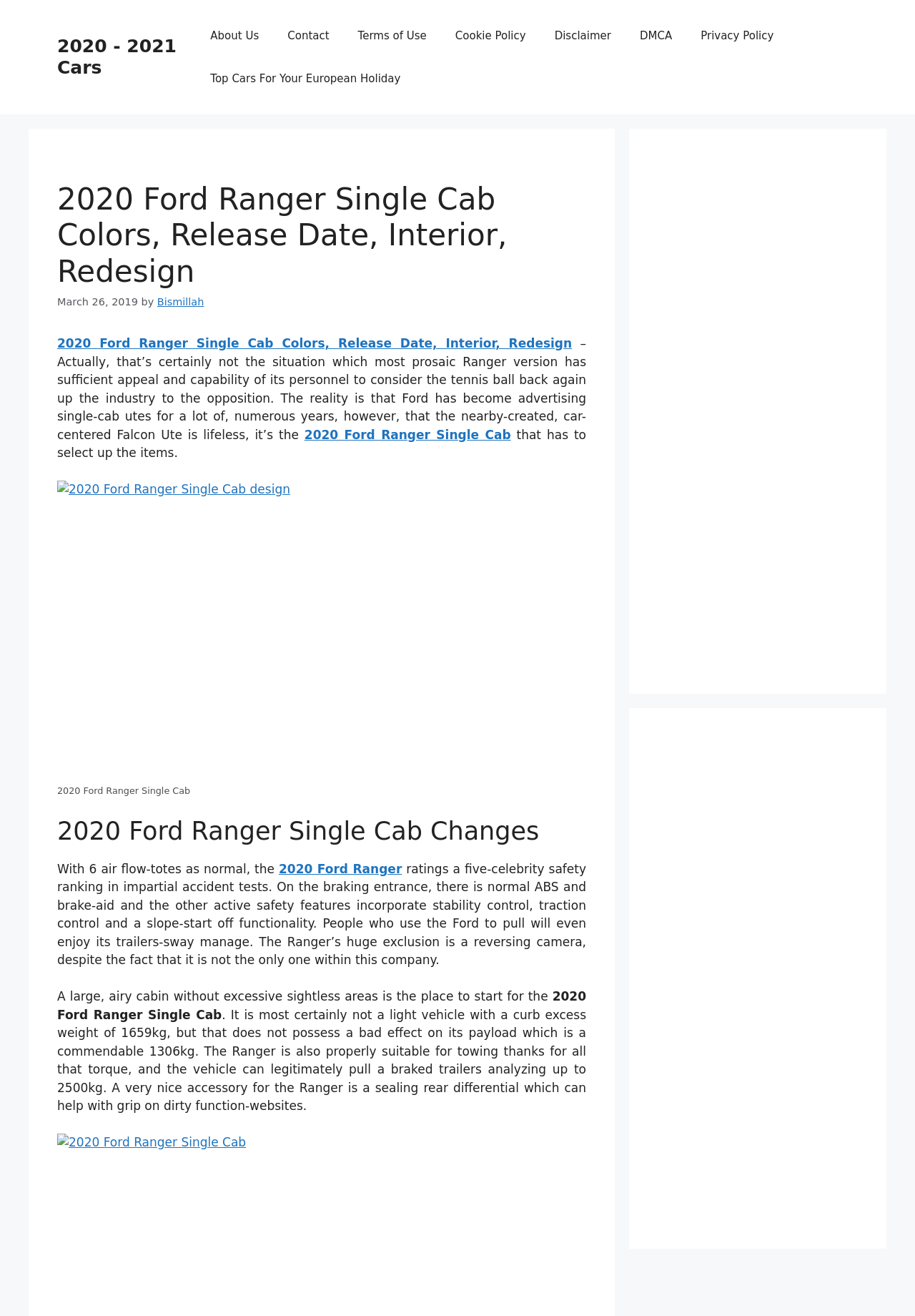Provide the bounding box coordinates of the HTML element this sentence describes: "About Us". The bounding box coordinates consist of four float numbers between 0 and 1, i.e., [left, top, right, bottom].

[0.214, 0.011, 0.299, 0.043]